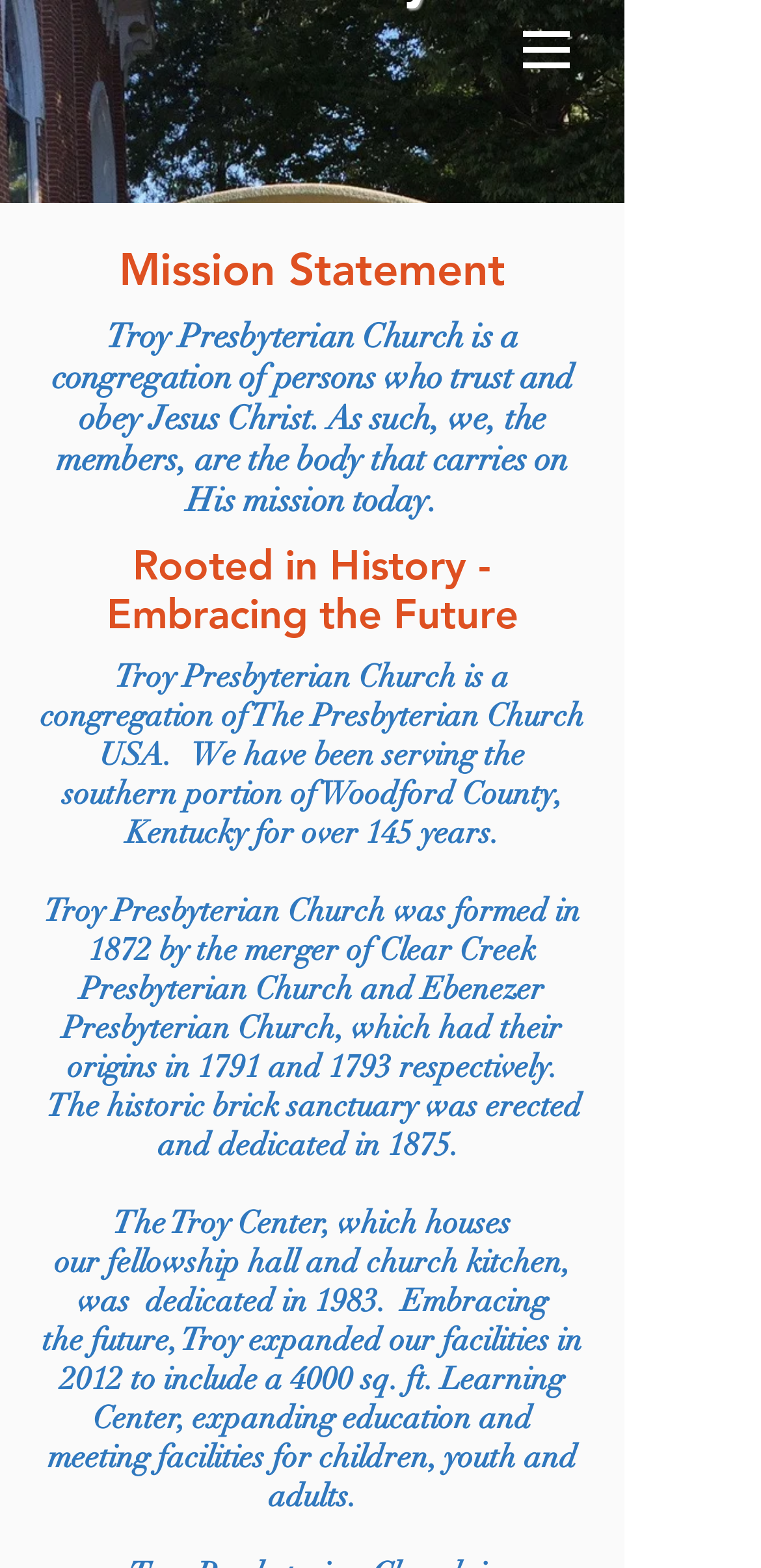Please provide a comprehensive response to the question below by analyzing the image: 
In what year was the historic brick sanctuary erected and dedicated?

I found the answer by reading the StaticText element that says 'The historic brick sanctuary was erected and dedicated in 1875.'